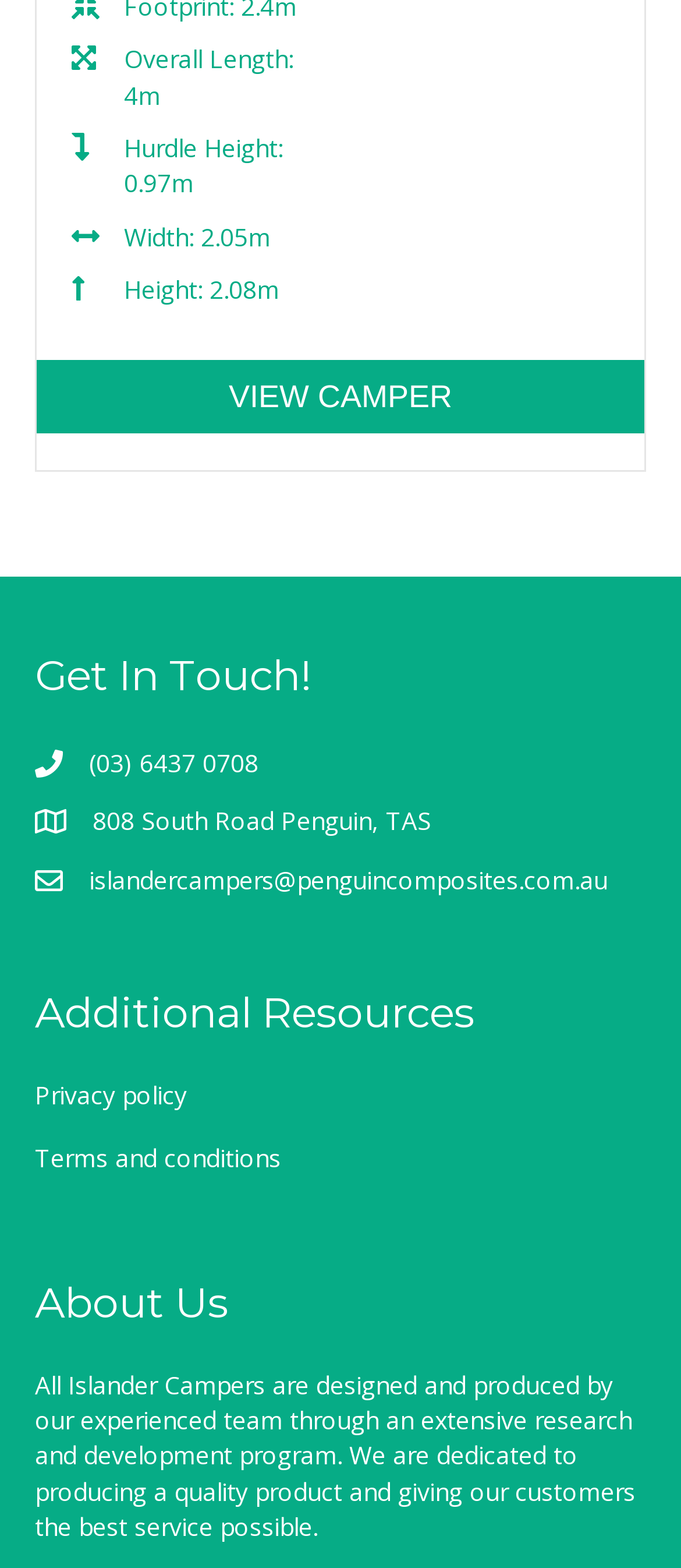Locate the bounding box of the UI element with the following description: "islandercampers@penguincomposites.com.au".

[0.131, 0.55, 0.892, 0.573]